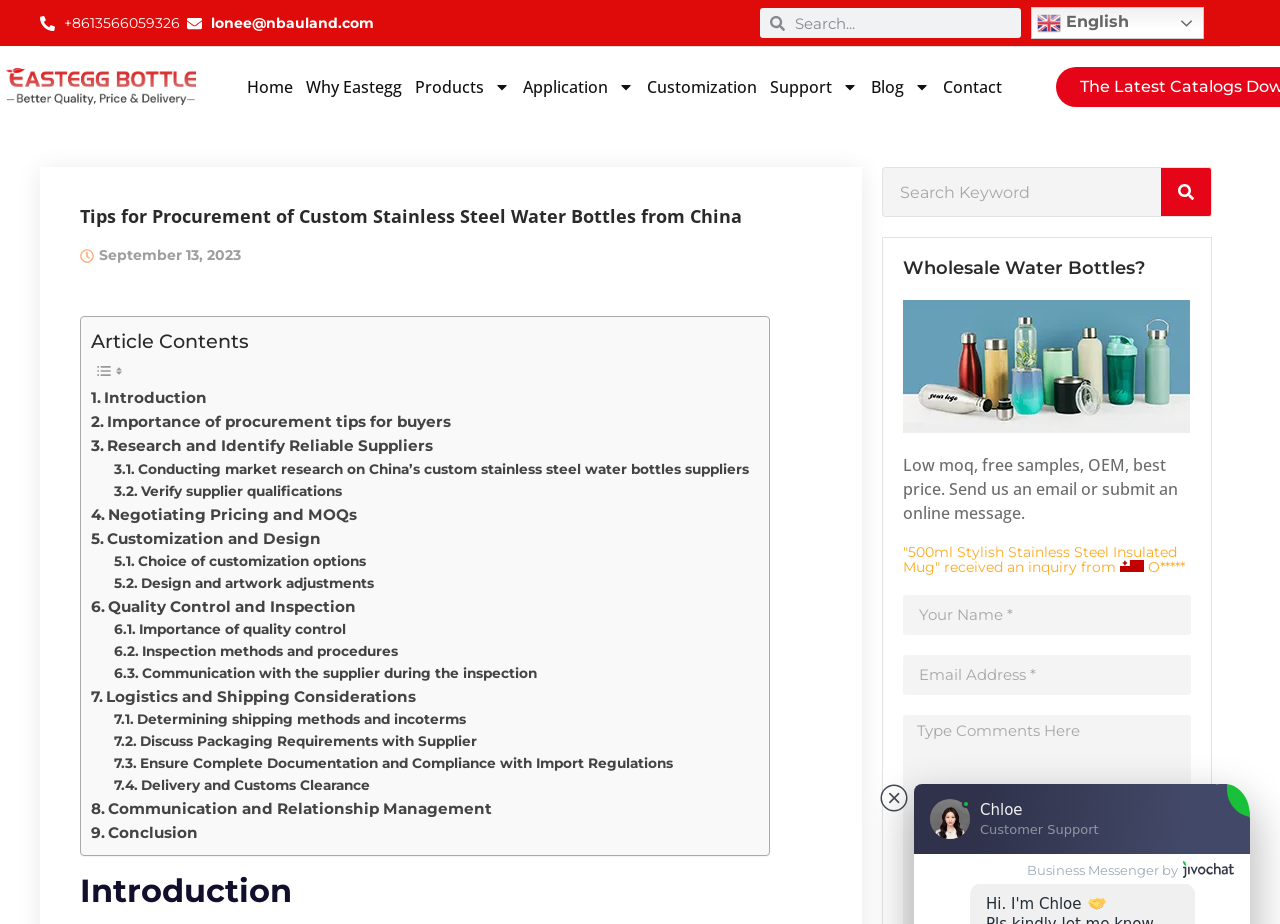Respond to the following question using a concise word or phrase: 
What is the last product mentioned in the wholesale water bottles section?

Wholesale Glitter 500ML Double Wall Stainless Steel Cola Bottle from China